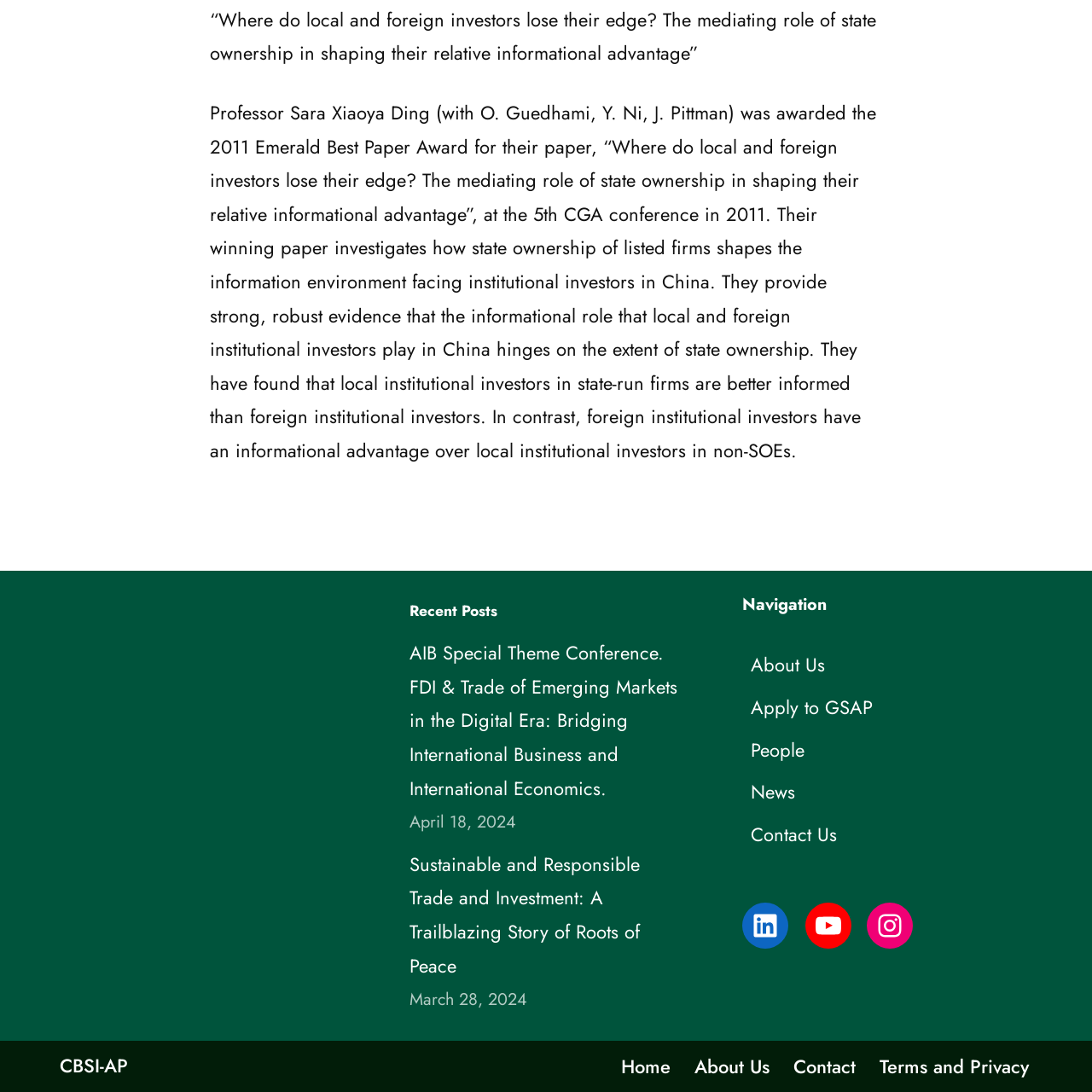What is the category of the recent post dated April 18, 2024?
Look at the image and provide a detailed response to the question.

The recent post dated April 18, 2024 is a link element with the text 'AIB Special Theme Conference. FDI & Trade of Emerging Markets in the Digital Era: Bridging International Business and International Economics.'.